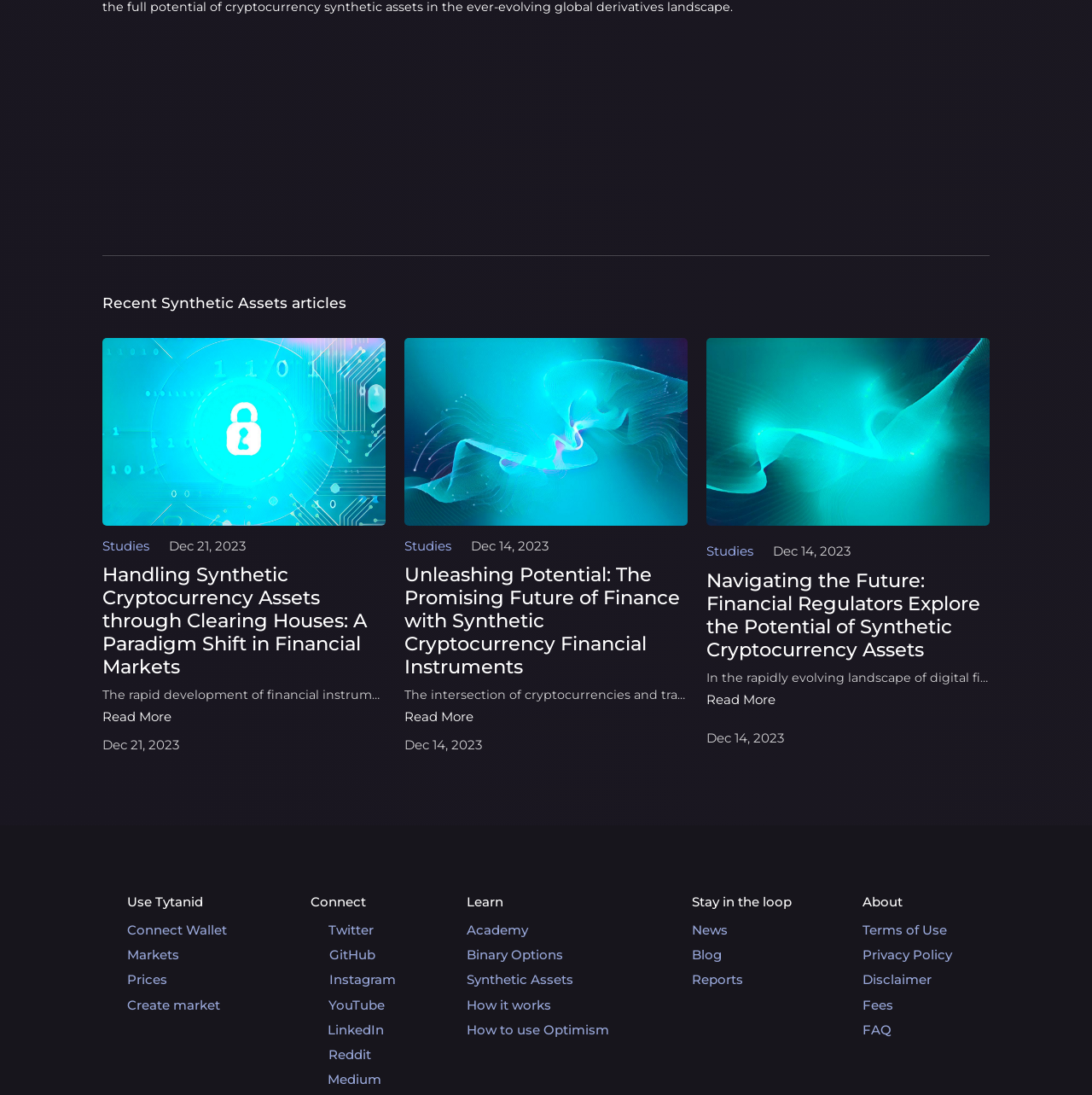Identify the bounding box coordinates for the element you need to click to achieve the following task: "Read more about Handling Synthetic Cryptocurrency Assets through Clearing Houses: A Paradigm Shift in Financial Markets". Provide the bounding box coordinates as four float numbers between 0 and 1, in the form [left, top, right, bottom].

[0.094, 0.647, 0.157, 0.662]